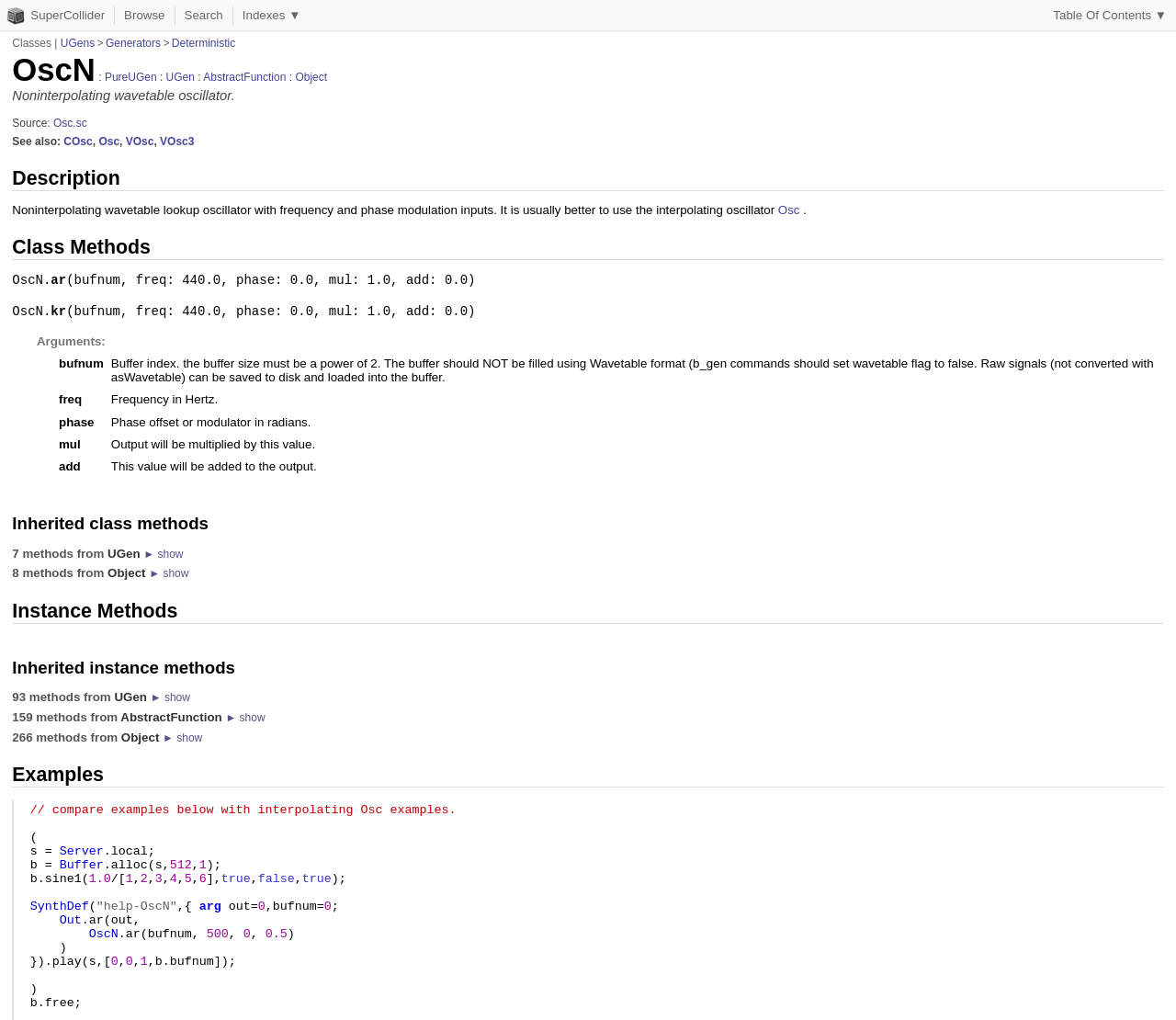Use a single word or phrase to answer this question: 
What is the name of the oscillator?

OscN